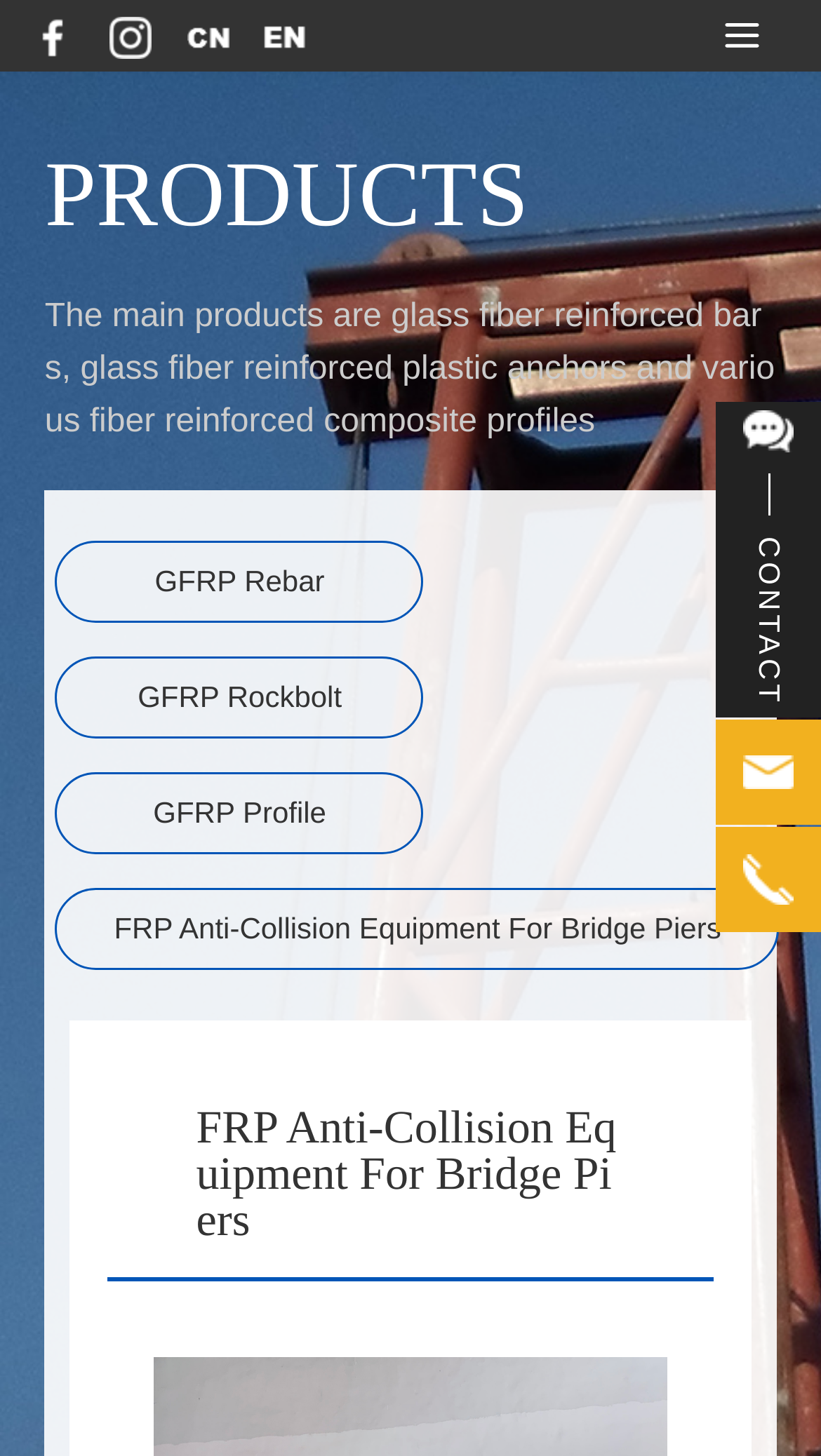Please find the bounding box coordinates of the element's region to be clicked to carry out this instruction: "Learn about FRP Anti-Collision Equipment For Bridge Piers".

[0.068, 0.609, 0.95, 0.666]